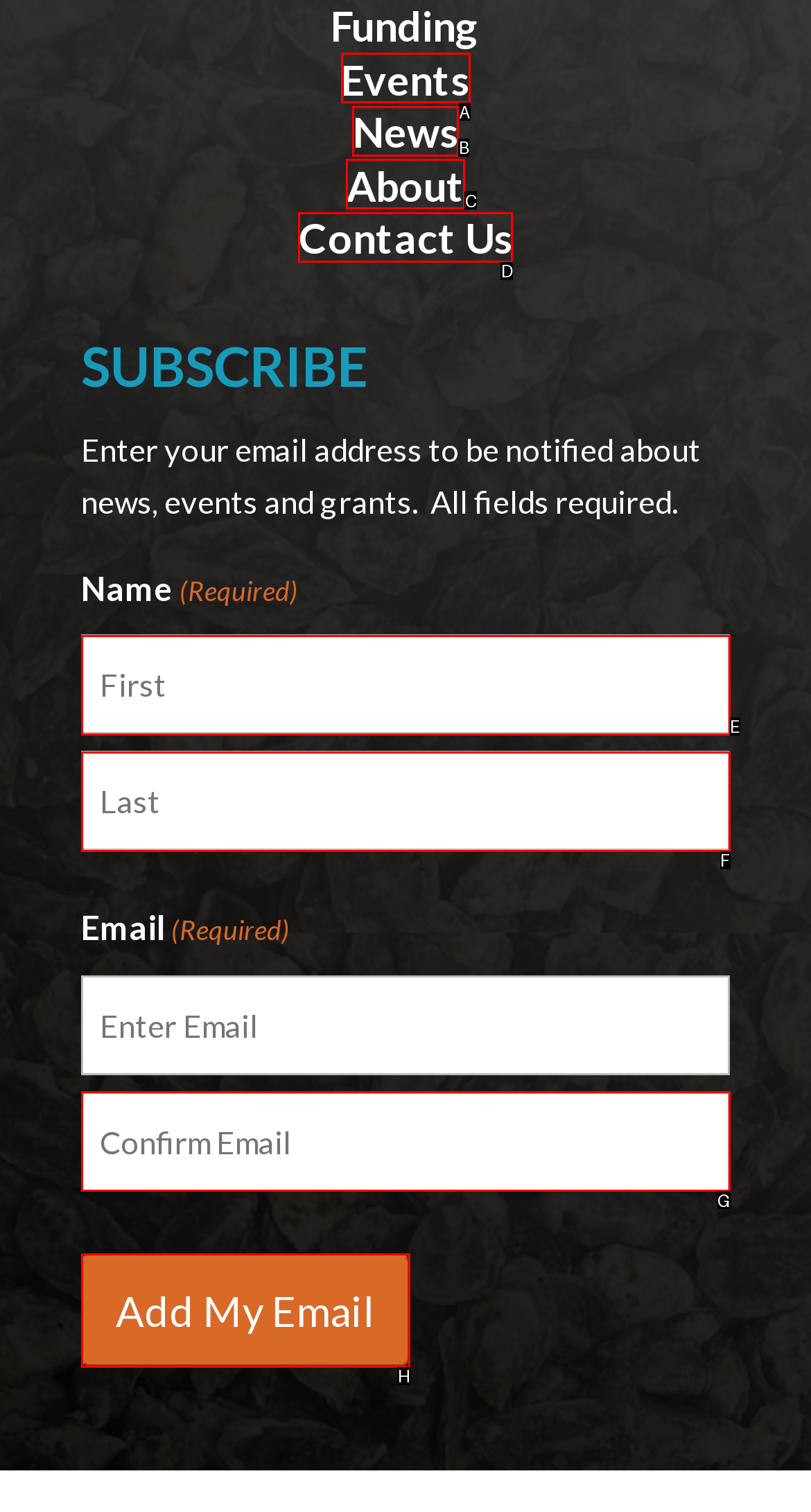Using the description: parent_node: Last name="input_5.6" placeholder="Last", find the best-matching HTML element. Indicate your answer with the letter of the chosen option.

F